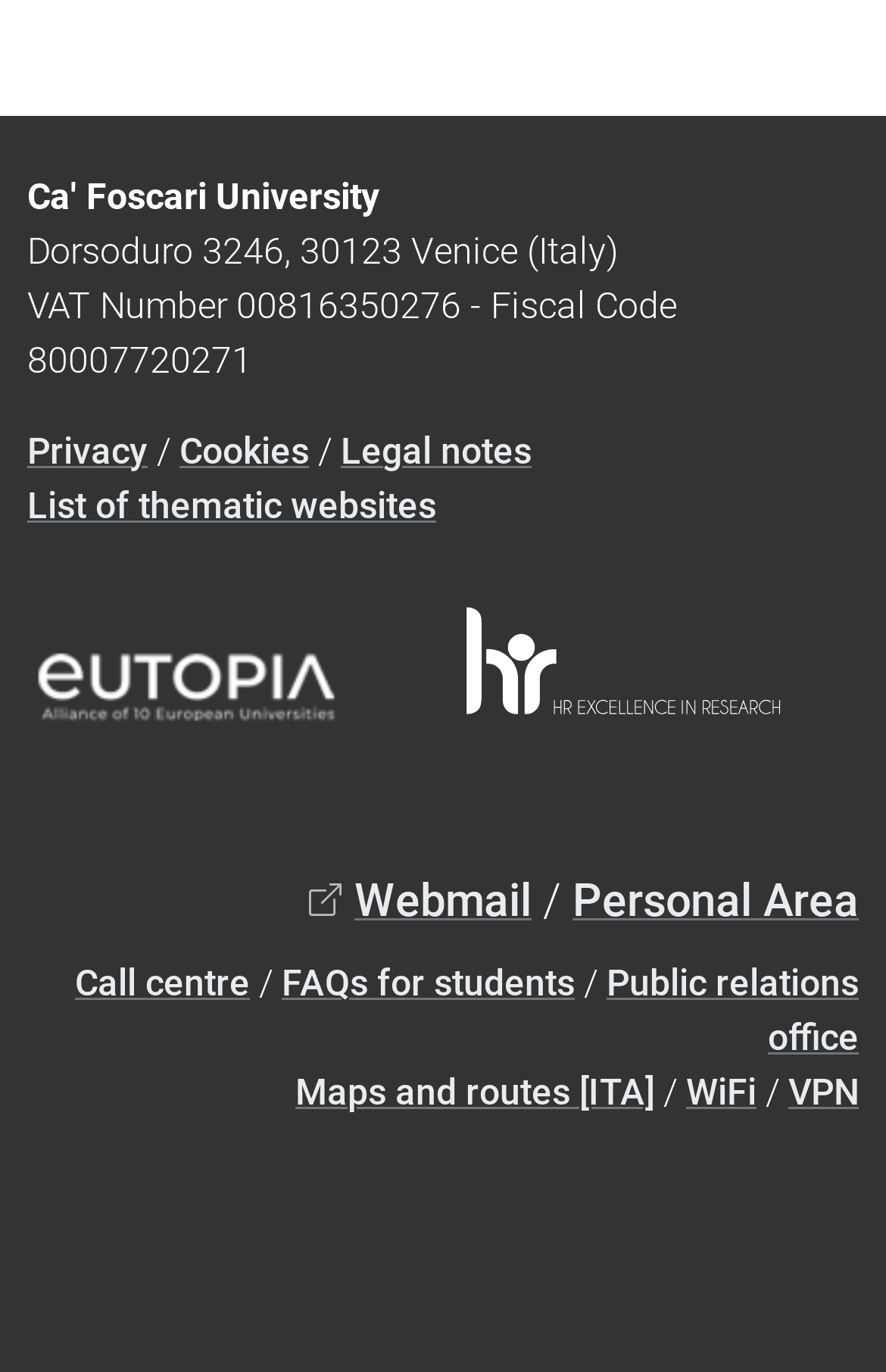What is the address of the location?
Please answer the question with as much detail as possible using the screenshot.

I found the address by looking at the static text element with the content 'Dorsoduro 3246, 30123 Venice (Italy)' which is a child of the group element with ID 230.